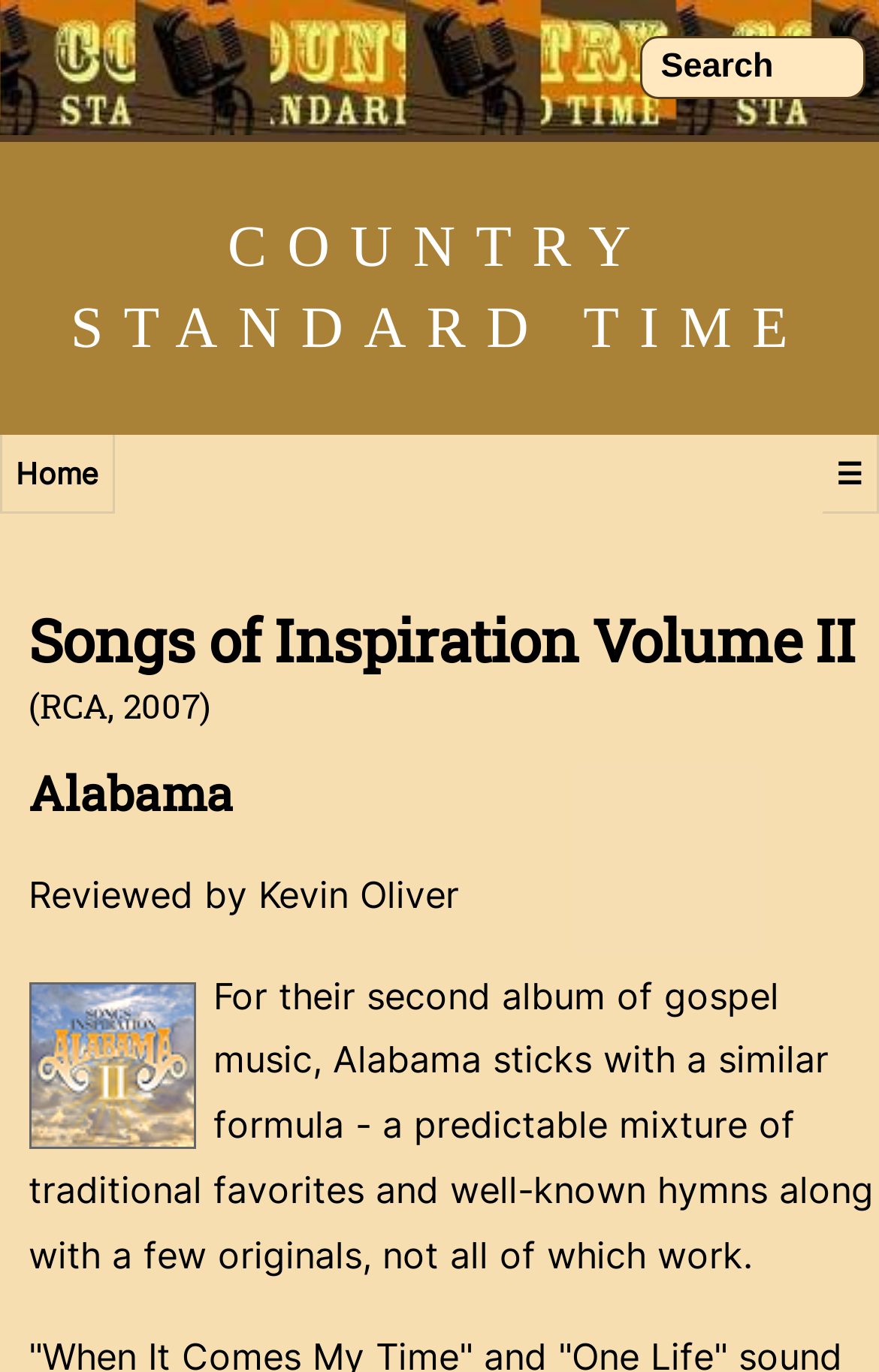What is the genre of the album?
Carefully analyze the image and provide a detailed answer to the question.

The webpage mentions 'gospel music' in the text 'For their second album of gospel music, Alabama sticks with a similar formula...', which implies that the album belongs to the gospel music genre.